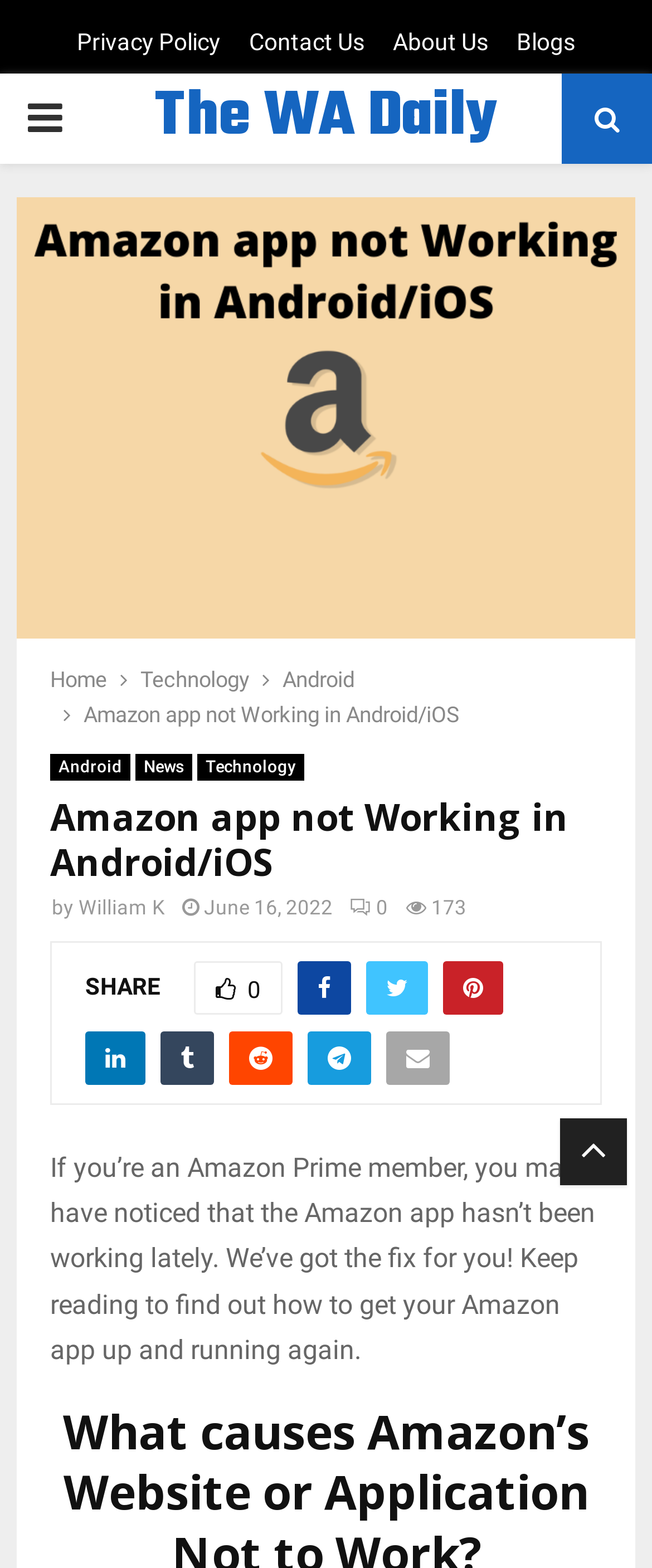Construct a thorough caption encompassing all aspects of the webpage.

The webpage is about an article titled "Amazon app not Working in Android/iOS" from The Washington Daily. At the top, there are four links: "Privacy Policy", "Contact Us", "About Us", and "Blogs", aligned horizontally. Below these links, there is a primary menu button on the left and a link to "The WA Daily" on the right. 

On the left side, there is a large image related to the Amazon app not working. Below the image, there are four links: "Home", "Technology", "Android", and the title of the article "Amazon app not Working in Android/iOS". 

The main content of the article is divided into two sections. The first section has a header with three links: "Android", "News", and "Technology". Below the header, there is a title "Amazon app not Working in Android/iOS" and information about the author "William K" and the date "June 16, 2022". There are also some social media links and a share button.

The second section is the main article content, which starts with a sentence "If you’re an Amazon Prime member, you may have noticed that the Amazon app hasn’t been working lately. We’ve got the fix for you! Keep reading to find out how to get your Amazon app up and running again."